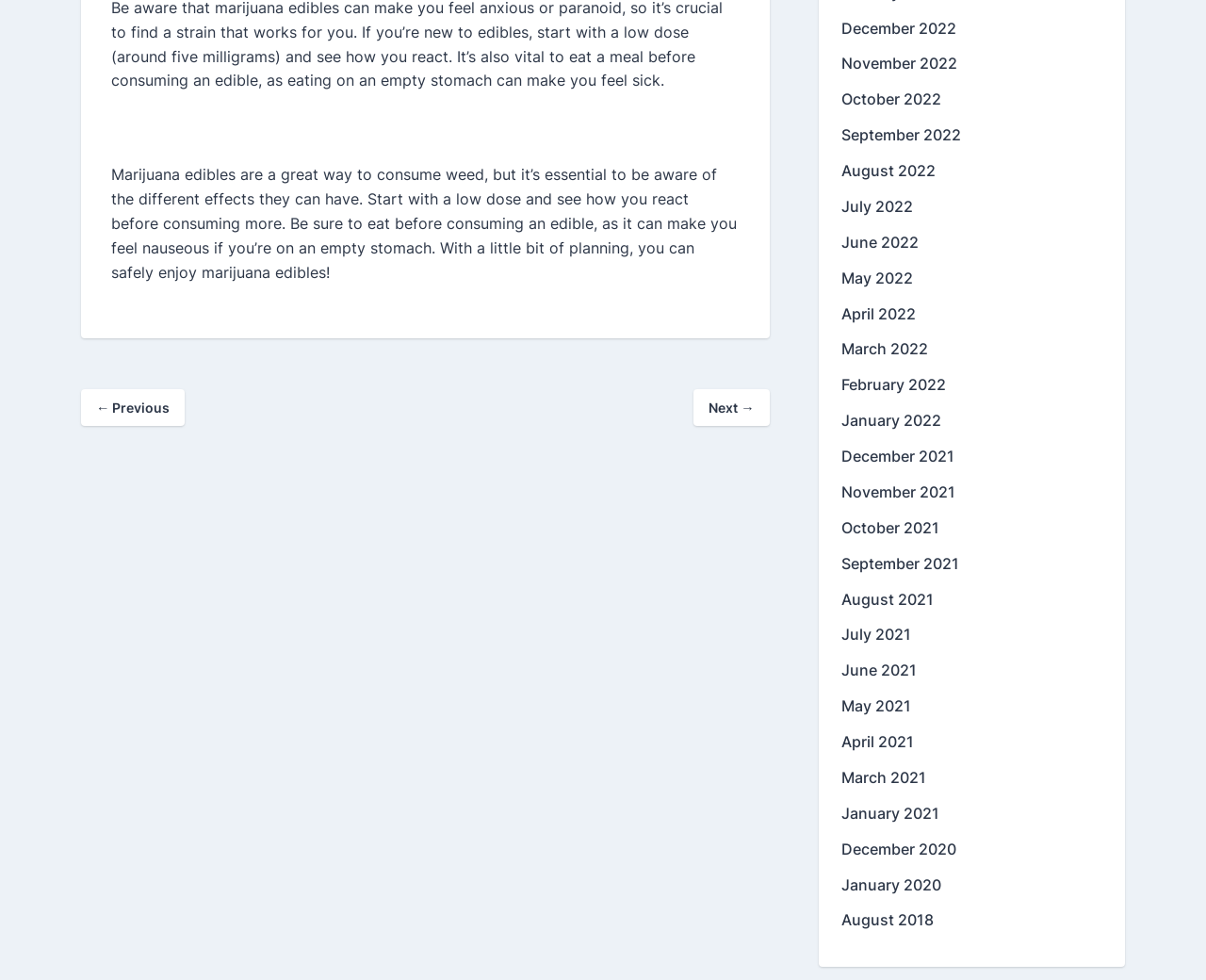Identify the bounding box of the UI component described as: "June 2022".

[0.697, 0.237, 0.761, 0.257]